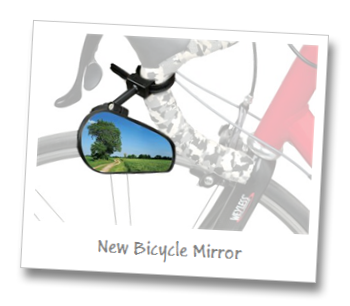Offer a detailed explanation of what is happening in the image.

The image features a newly installed bicycle mirror attached to the handlebars of a bike, emphasizing its functionality and modern design. The mirror showcases a picturesque reflection of a green landscape with a clear blue sky, highlighting the open and scenic surroundings that cyclists can enjoy. Below the image, the caption reads "New Bicycle Mirror," indicating its purpose as a recent addition to enhance visibility while riding. The bike's sleek design, complemented by the camouflage pattern on the handlebars, suggests an active lifestyle and a commitment to safe cycling practices. The image captures the essence of cycling adventures, merging safety with the beauty of nature.